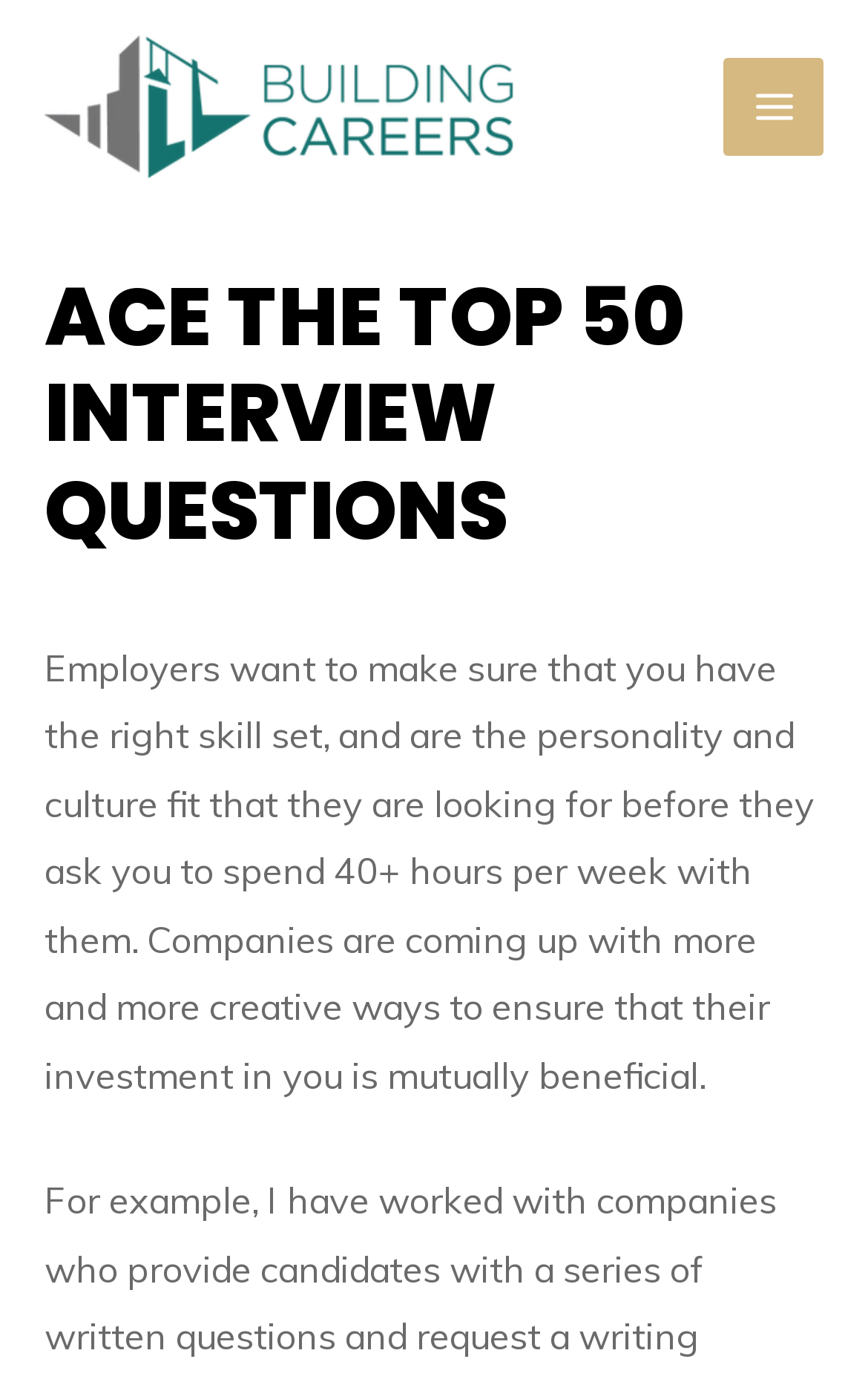What is the purpose of employers asking questions during an interview? Based on the screenshot, please respond with a single word or phrase.

To ensure mutual benefit